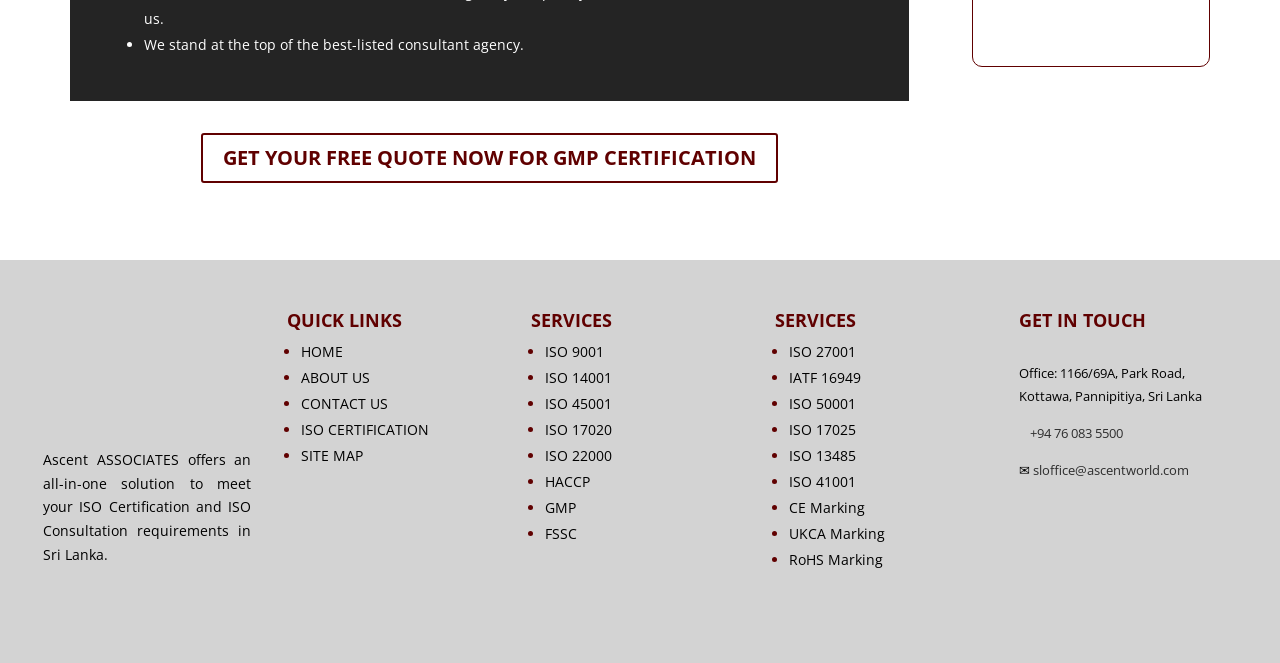Can you show the bounding box coordinates of the region to click on to complete the task described in the instruction: "Visit the home page"?

[0.235, 0.515, 0.268, 0.544]